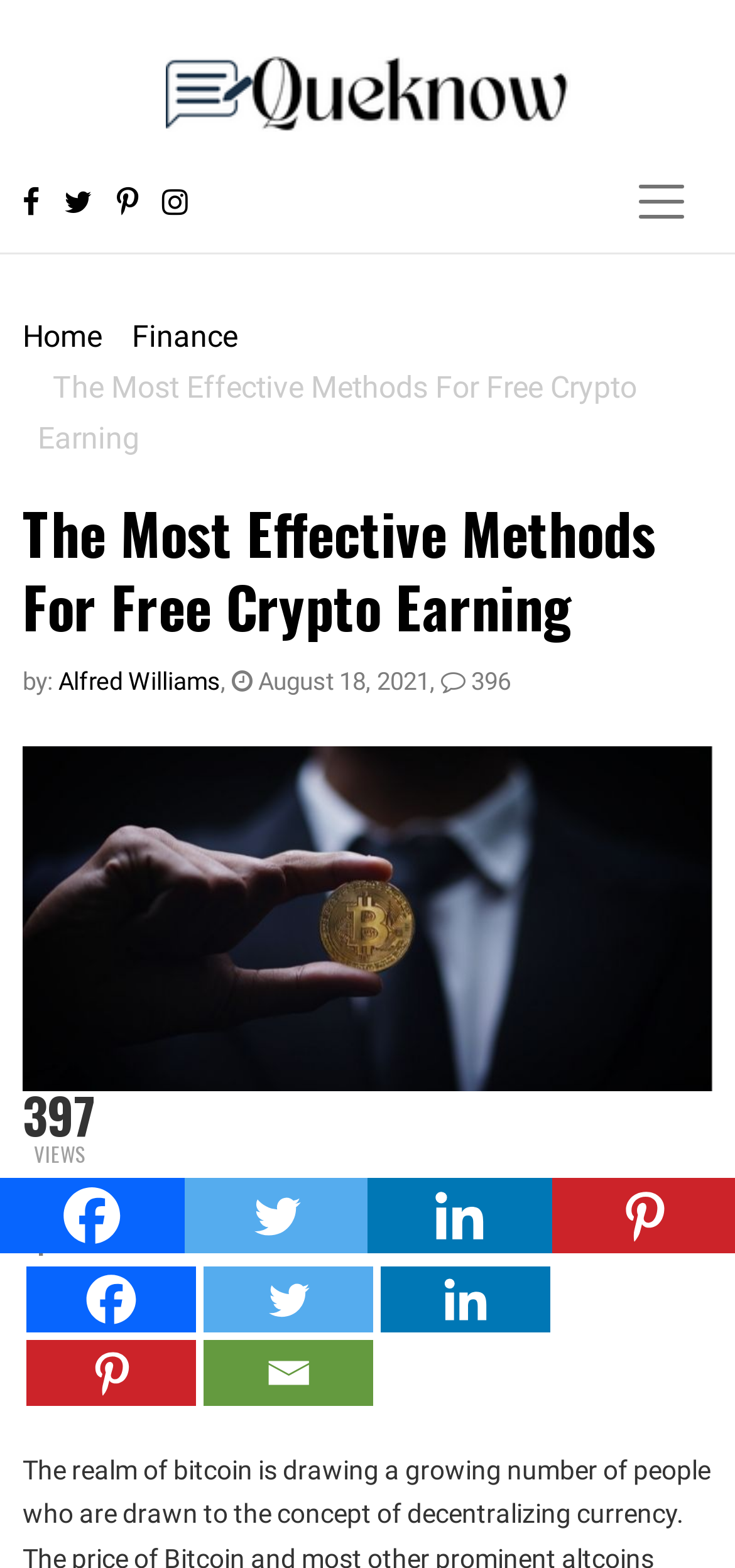Determine the webpage's heading and output its text content.

The Most Effective Methods For Free Crypto Earning